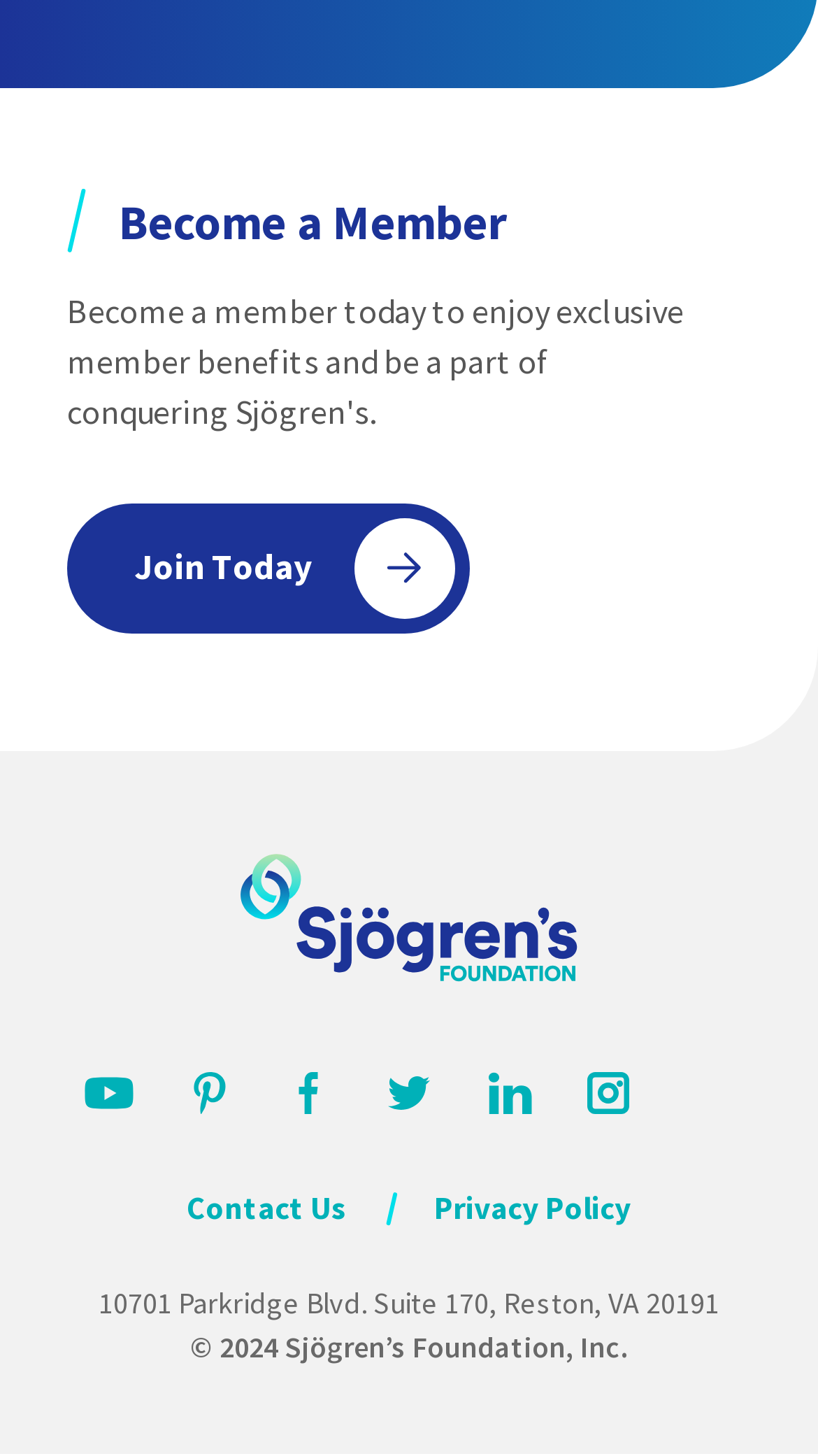Please pinpoint the bounding box coordinates for the region I should click to adhere to this instruction: "Go to YouTube".

[0.103, 0.733, 0.164, 0.768]